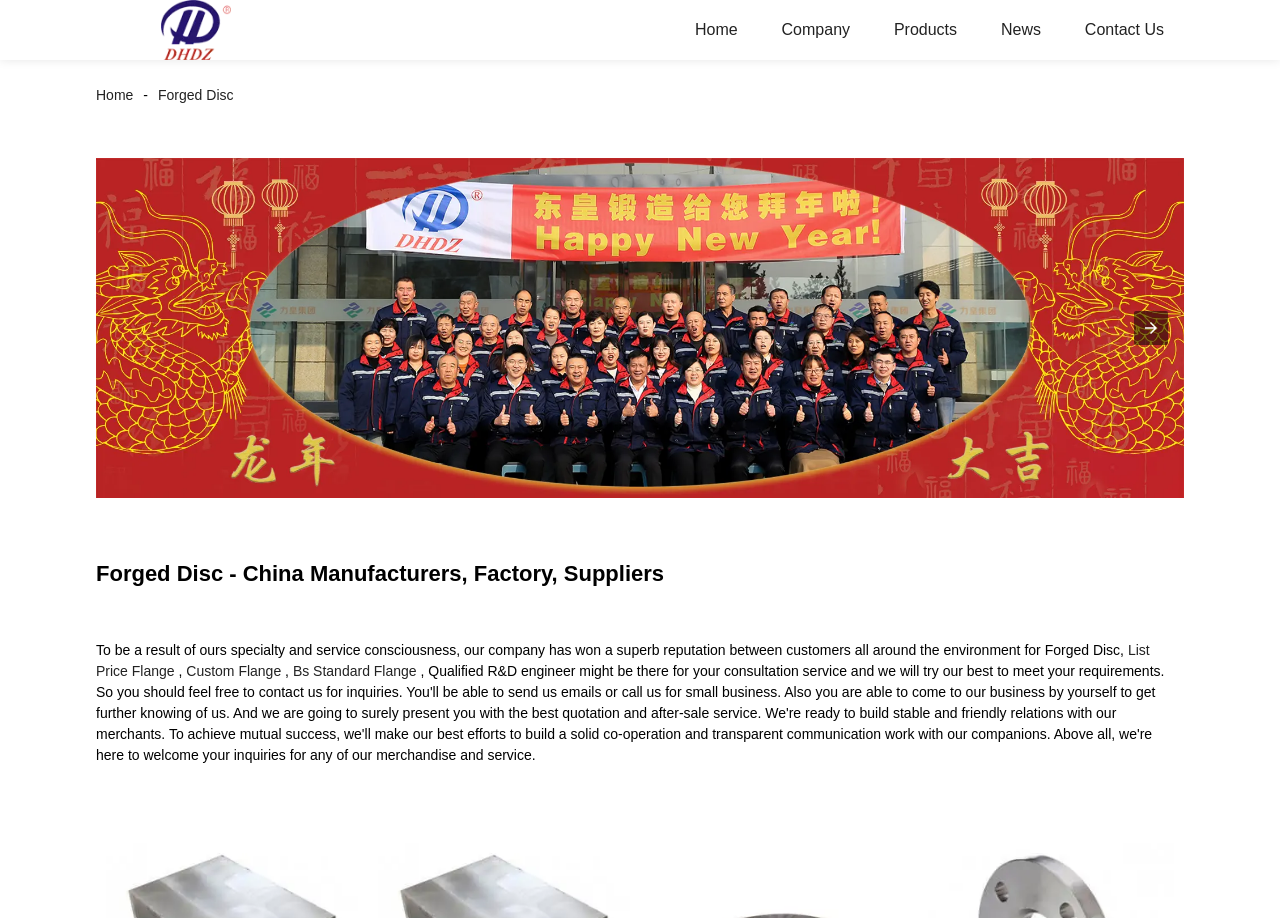Locate the headline of the webpage and generate its content.

Forged Disc - China Manufacturers, Factory, Suppliers